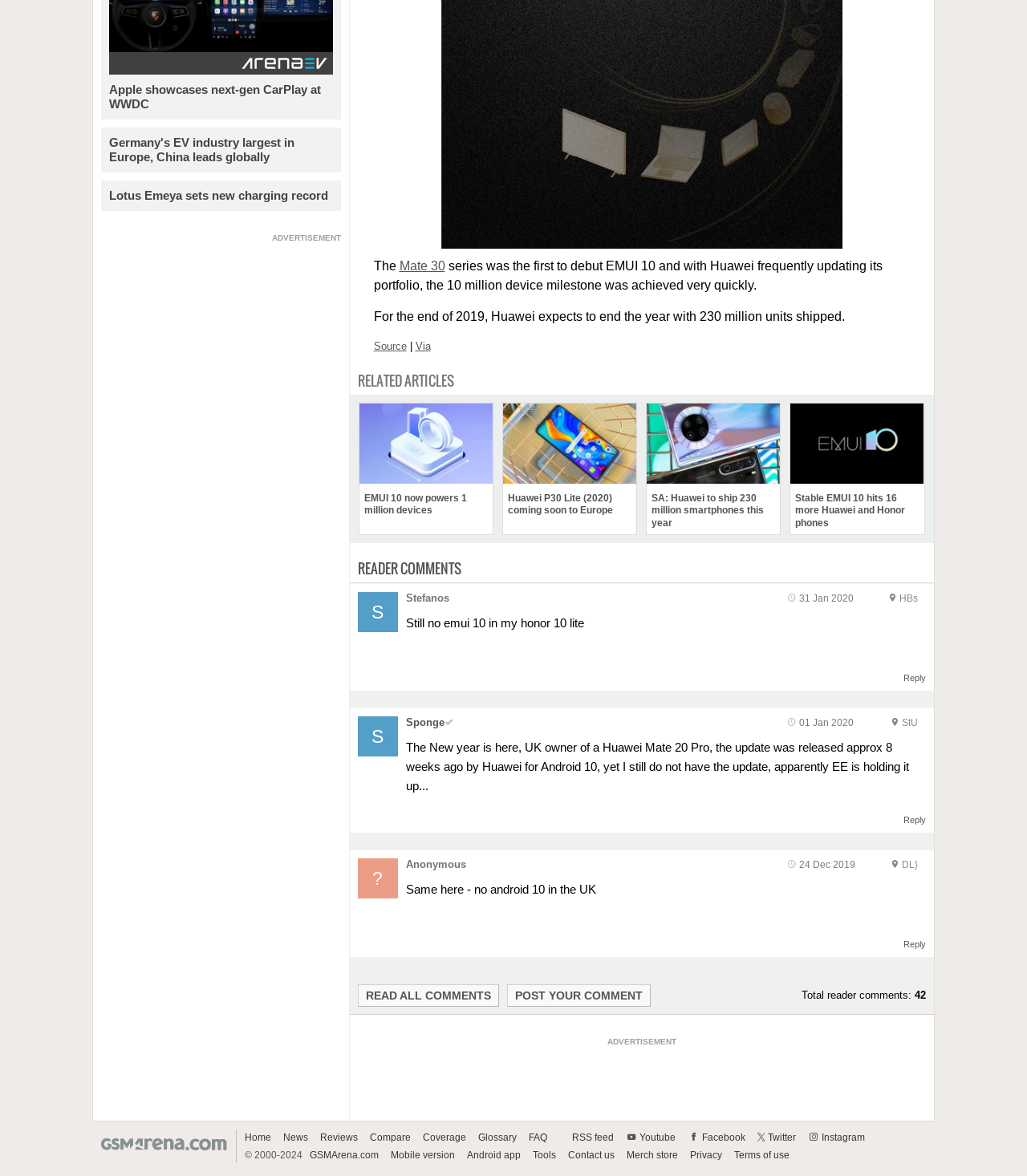Refer to the image and provide an in-depth answer to the question: 
What is the expected shipment of Huawei smartphones in 2019?

According to the text, 'Huawei expects to end the year with 230 million units shipped' which indicates that Huawei expects to ship 230 million units of smartphones in 2019.